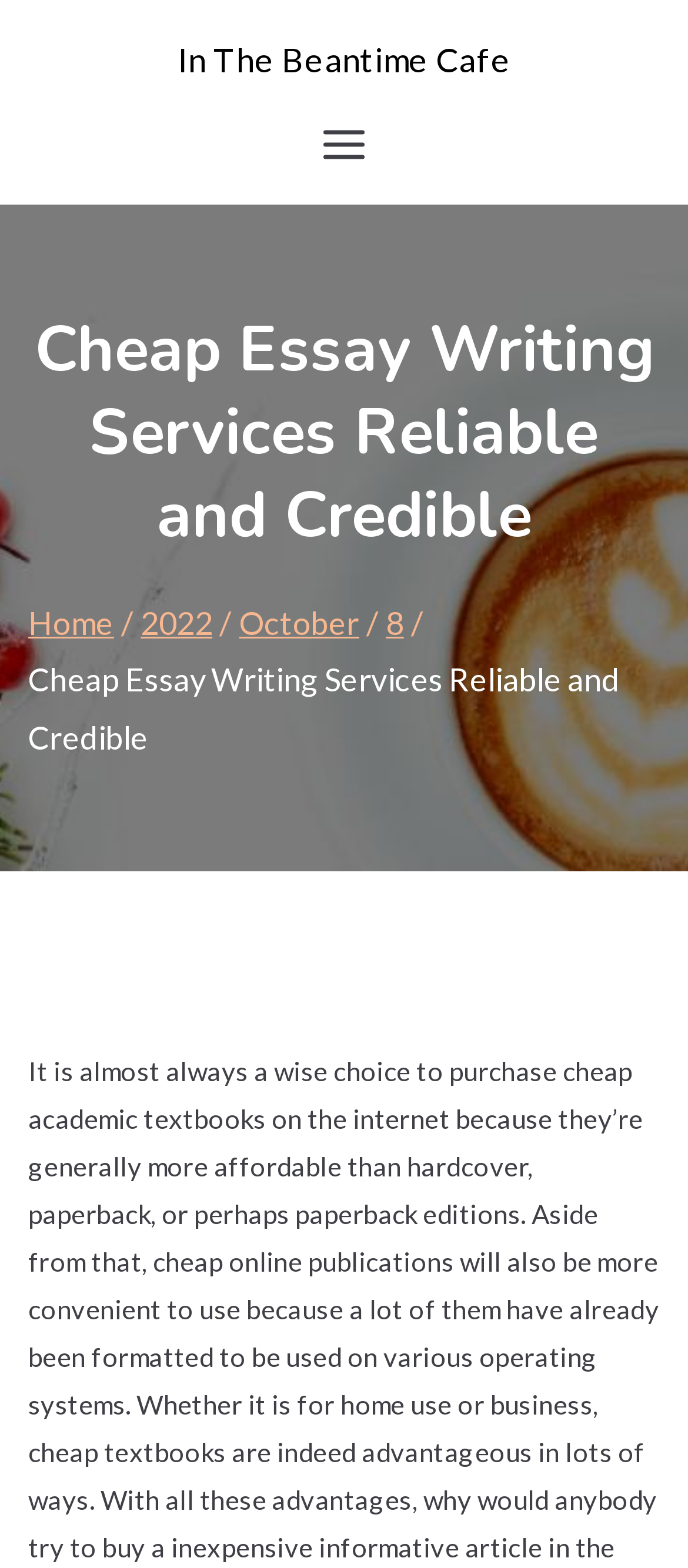How many links are in the breadcrumbs navigation?
Using the image as a reference, answer with just one word or a short phrase.

4